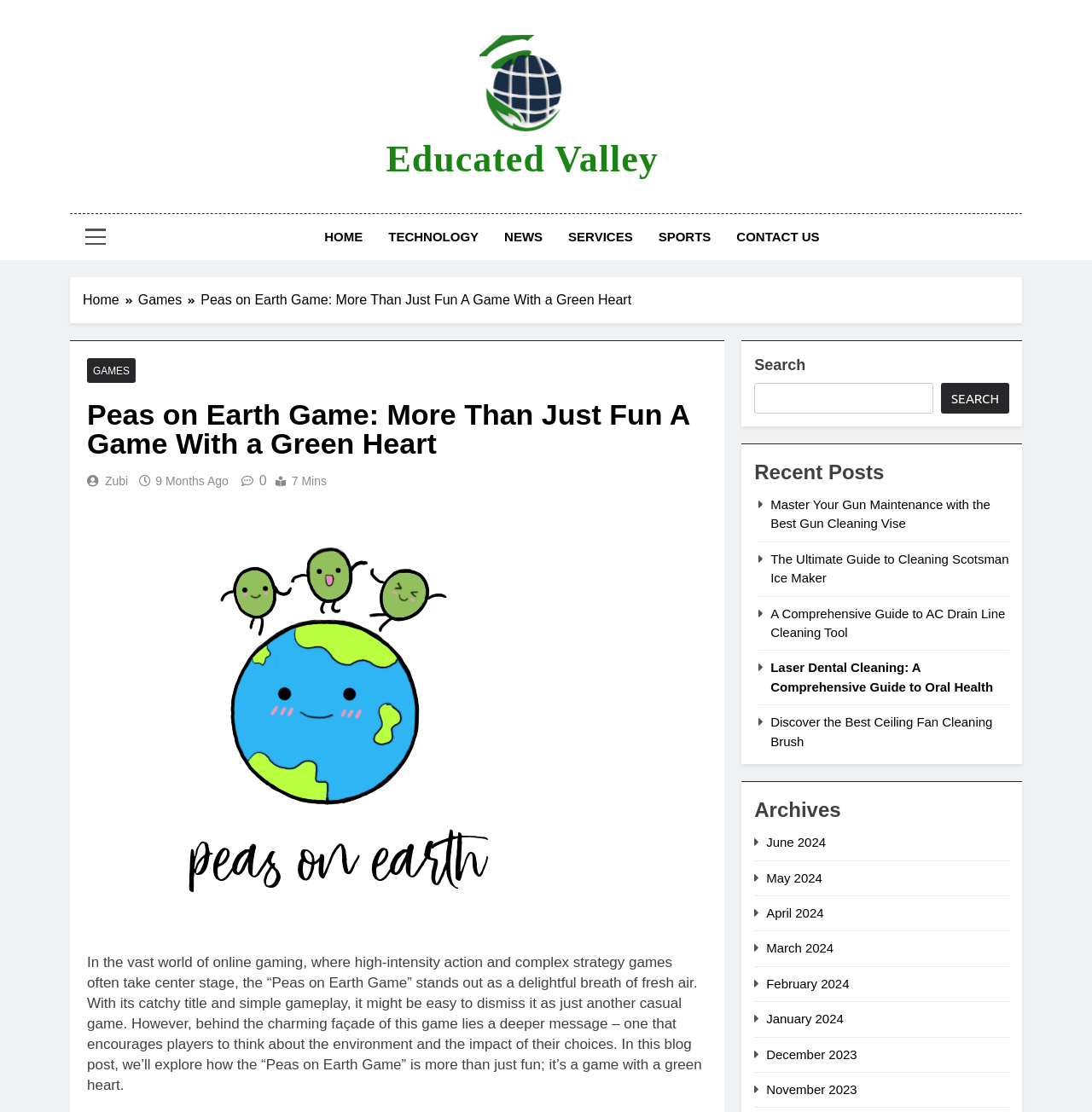Given the webpage screenshot, identify the bounding box of the UI element that matches this description: "parent_node: SEARCH name="s"".

[0.691, 0.344, 0.854, 0.372]